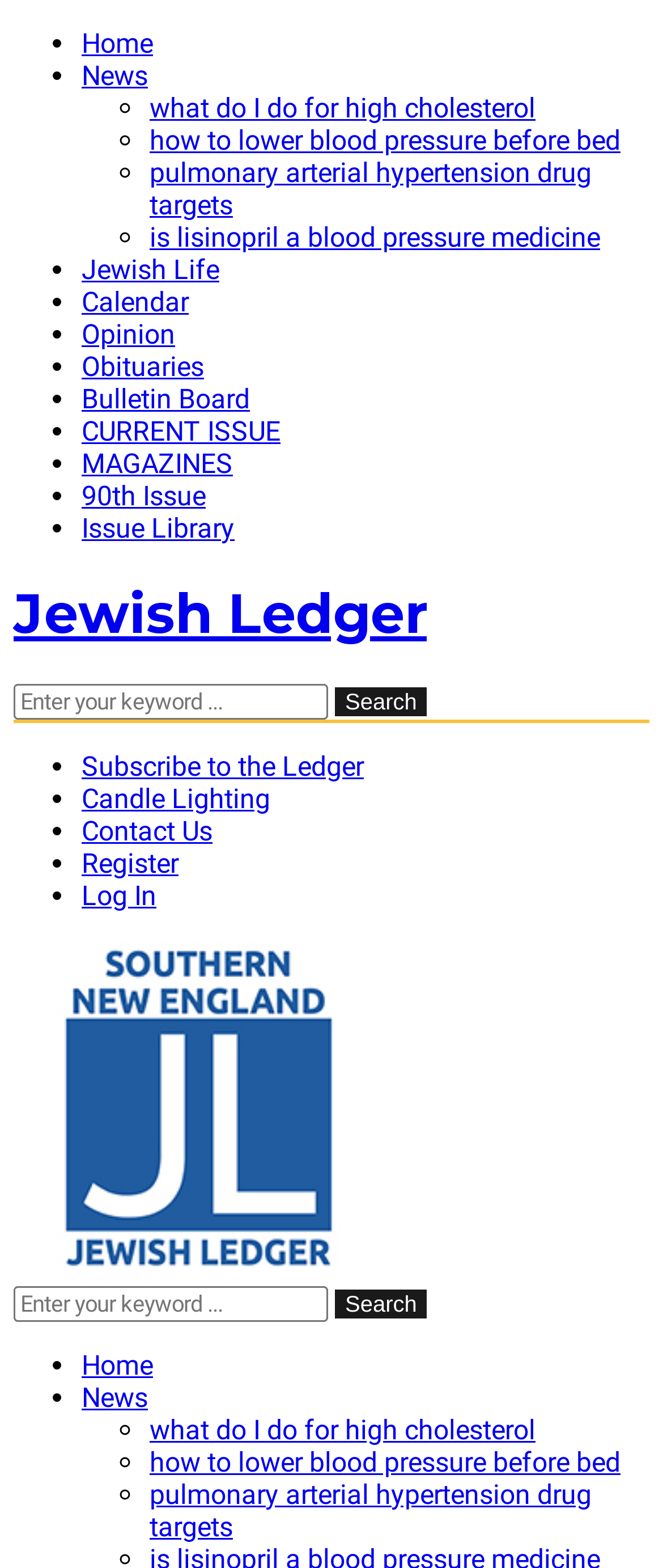Please locate the bounding box coordinates of the element that should be clicked to achieve the given instruction: "Search for something".

[0.021, 0.436, 0.495, 0.459]